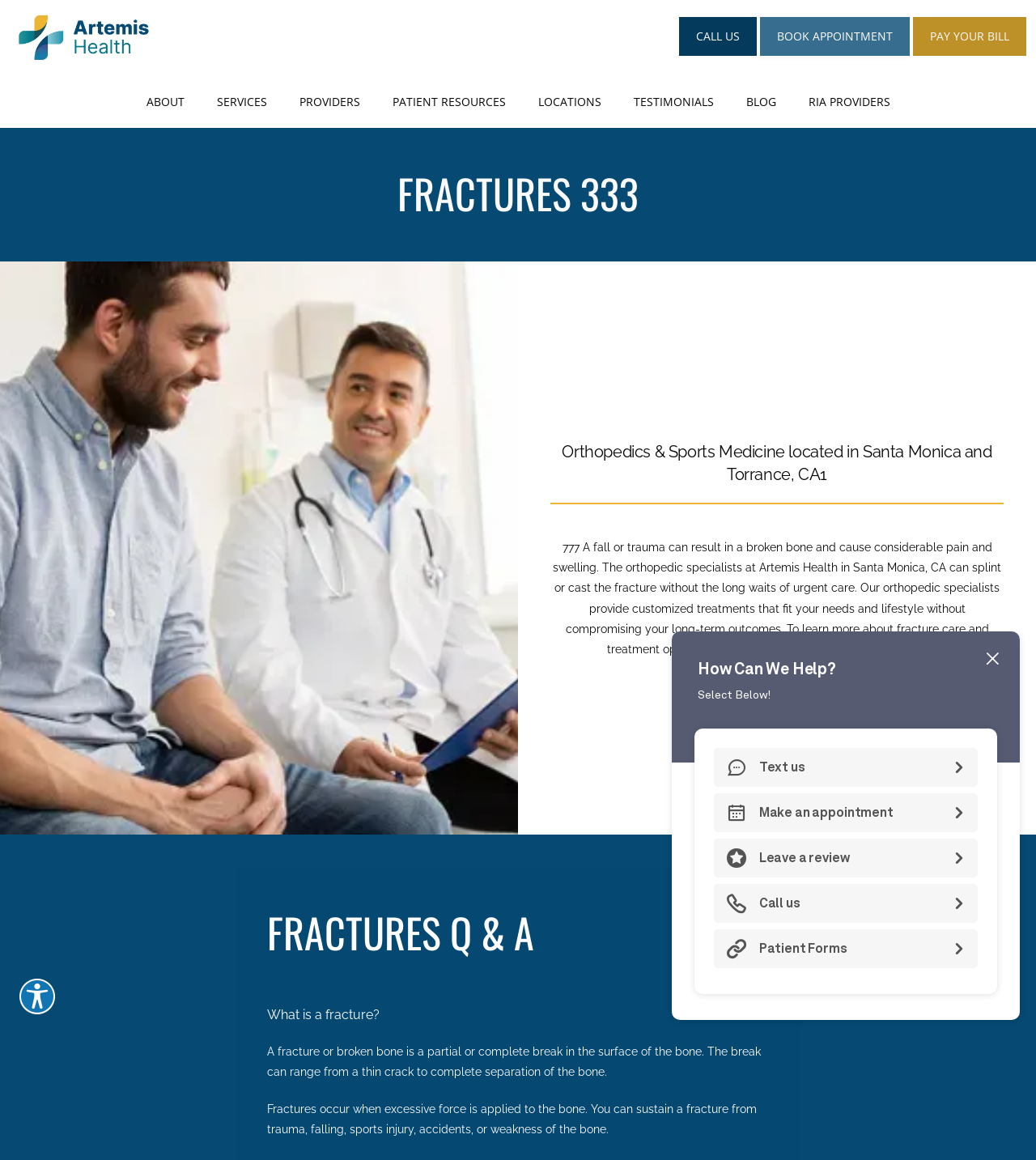Based on the element description: "Blog", identify the UI element and provide its bounding box coordinates. Use four float numbers between 0 and 1, [left, top, right, bottom].

[0.611, 0.081, 0.689, 0.094]